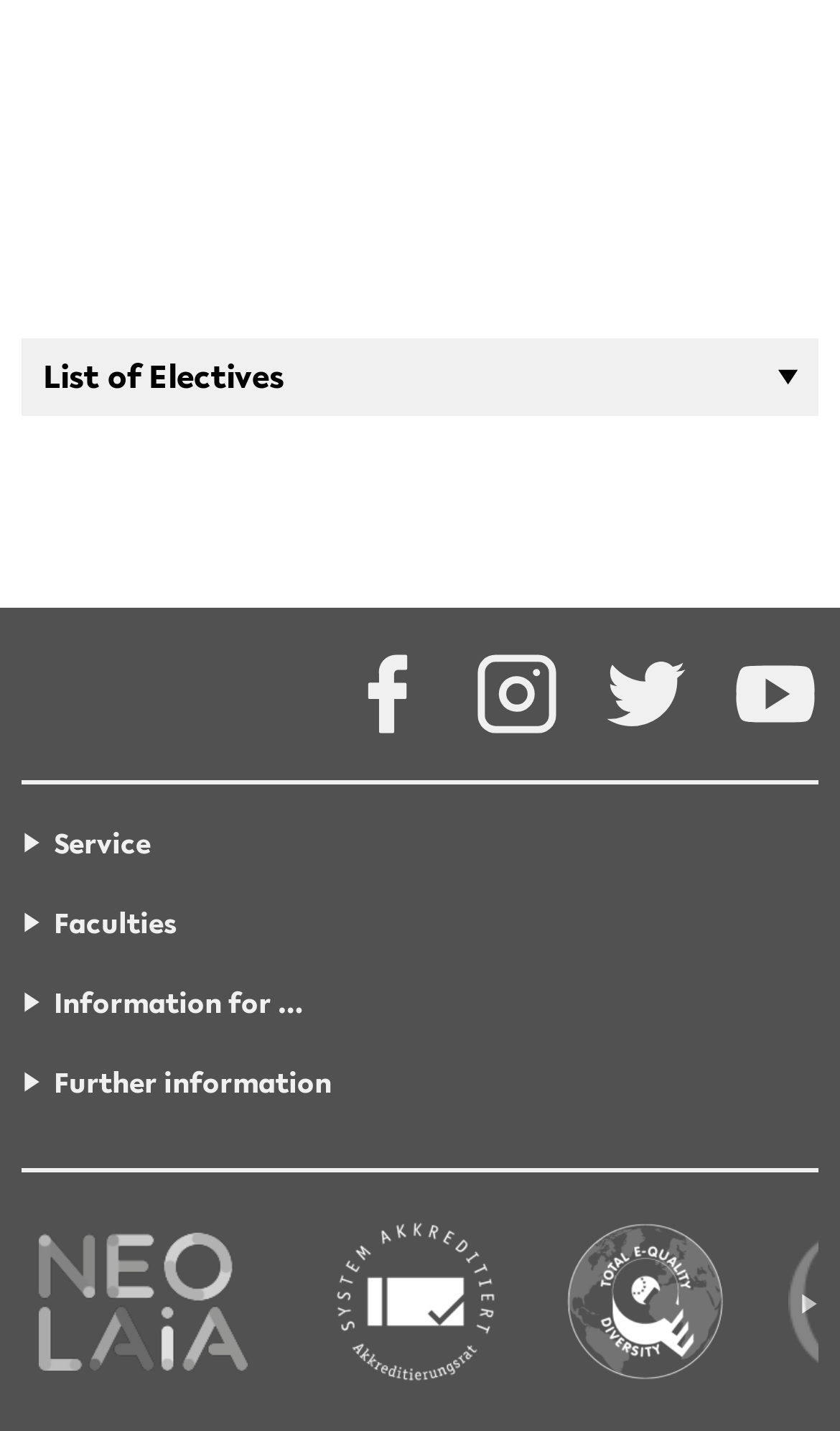Please identify the bounding box coordinates of the element that needs to be clicked to execute the following command: "Go to Service". Provide the bounding box using four float numbers between 0 and 1, formatted as [left, top, right, bottom].

[0.026, 0.579, 0.179, 0.604]